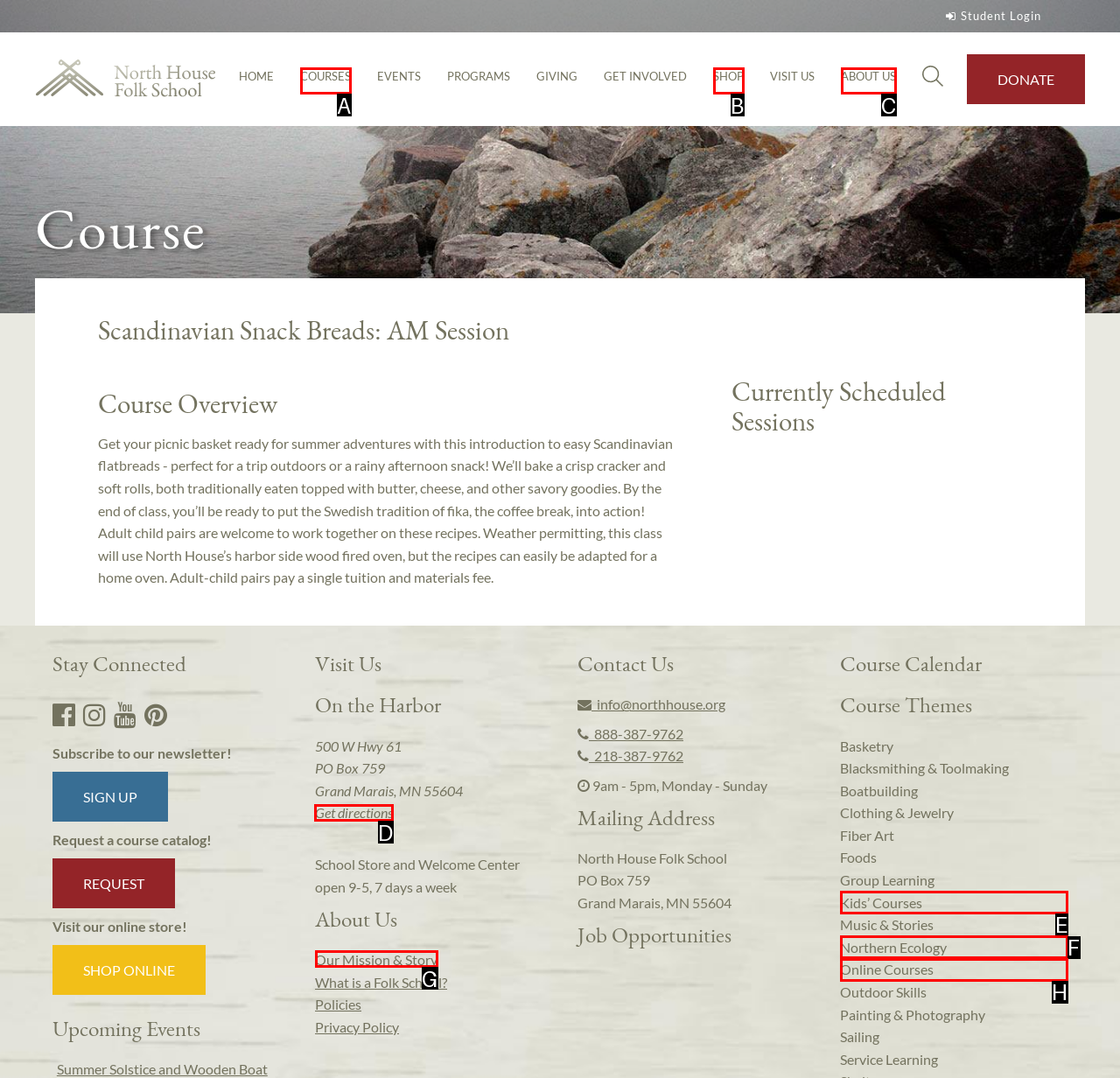Given the instruction: Get directions to the school, which HTML element should you click on?
Answer with the letter that corresponds to the correct option from the choices available.

D